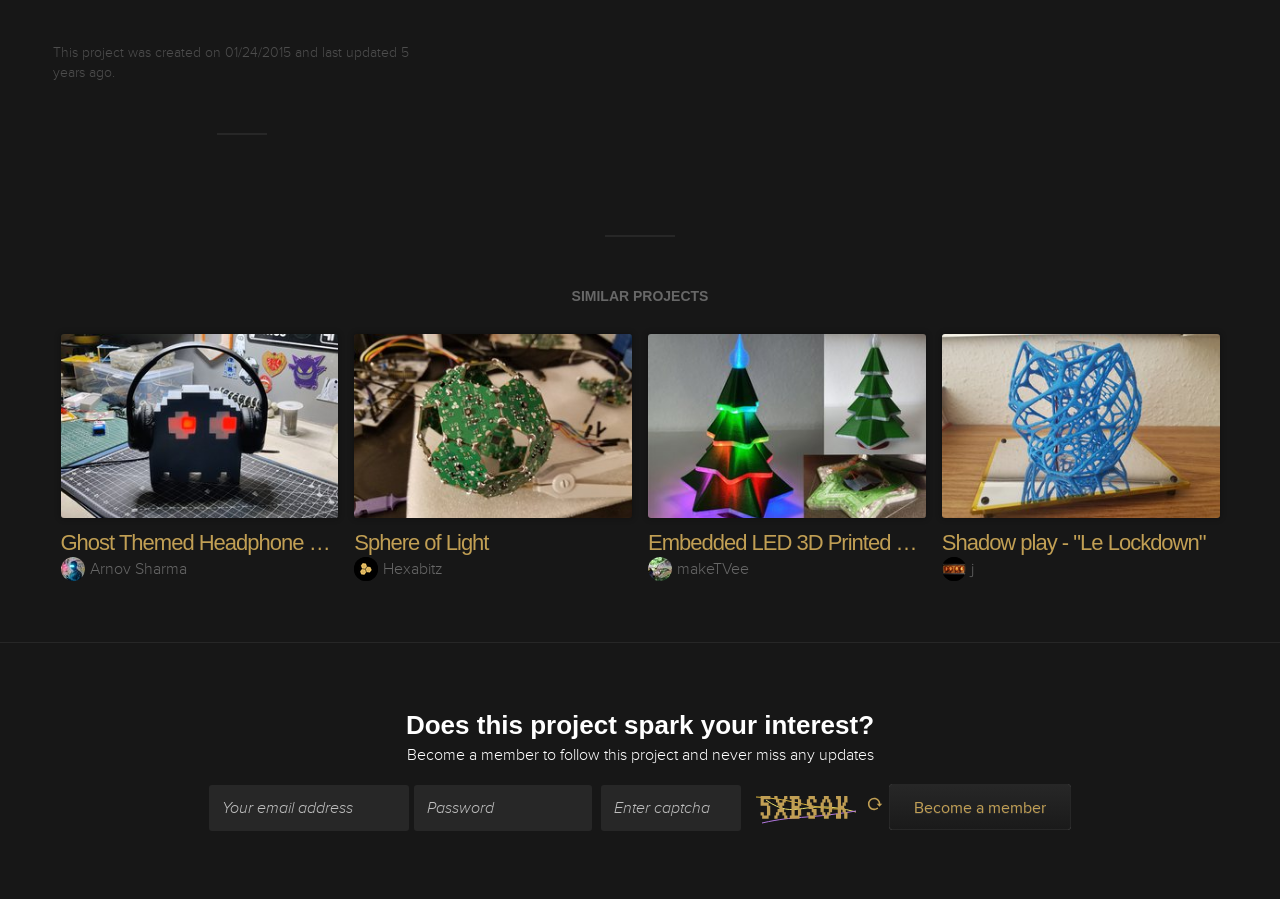Show the bounding box coordinates for the element that needs to be clicked to execute the following instruction: "Click on the 'arnov-sharma' profile link". Provide the coordinates in the form of four float numbers between 0 and 1, i.e., [left, top, right, bottom].

[0.047, 0.622, 0.146, 0.644]